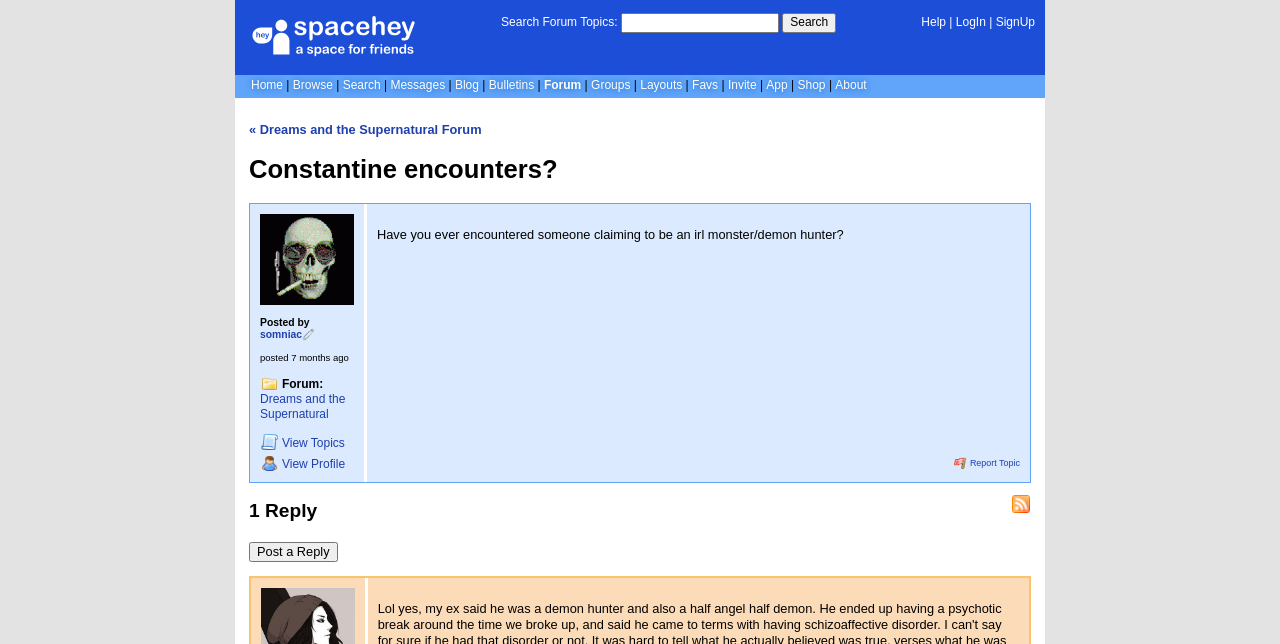Who posted the topic?
Could you answer the question with a detailed and thorough explanation?

I found the answer by looking at the topic posting information, where it says 'Posted by somniac'. The username of the person who posted the topic is 'somniac'.